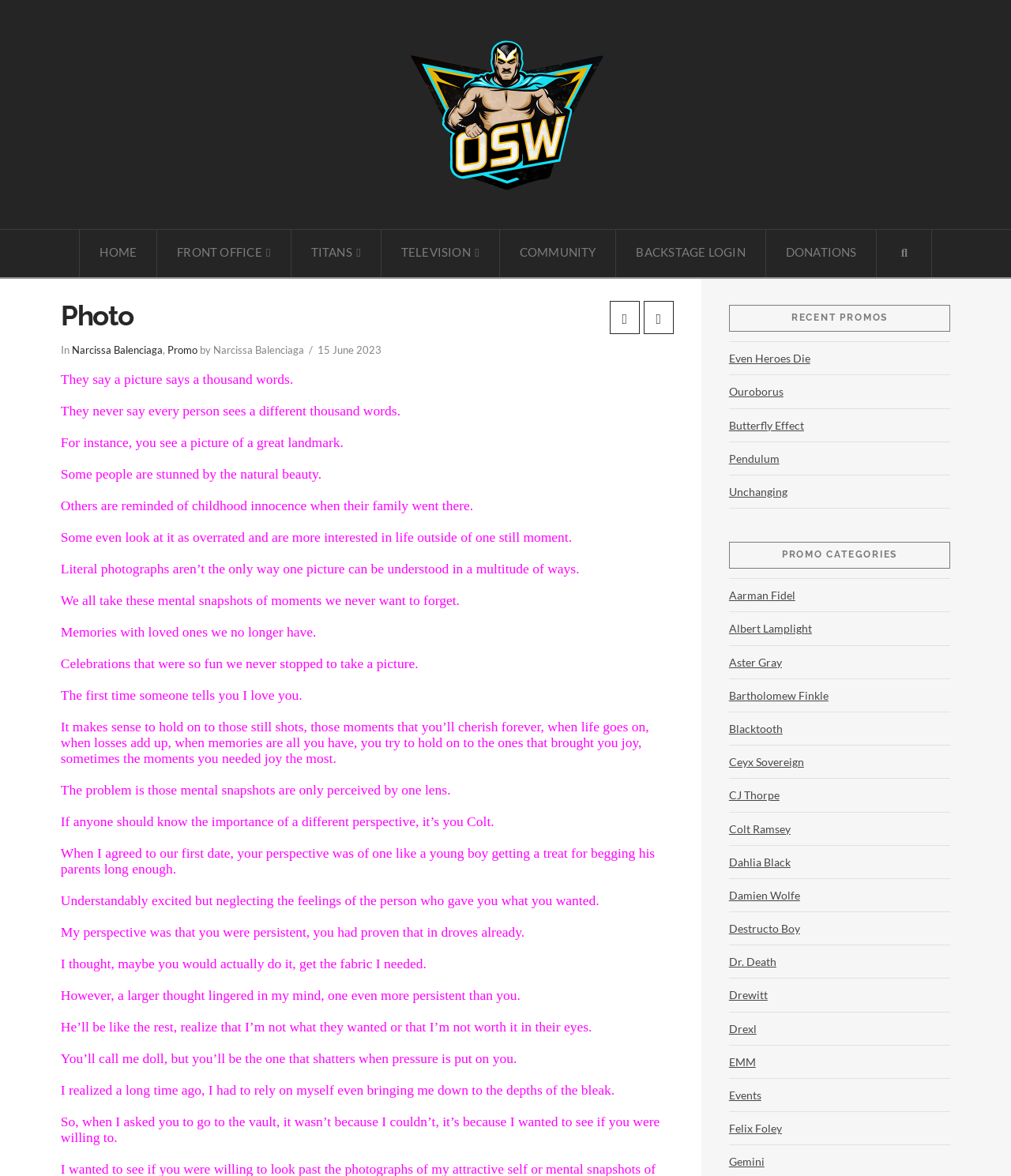Show the bounding box coordinates for the HTML element as described: "parent_node: HOME title="Back to Top"".

[0.008, 0.88, 0.035, 0.903]